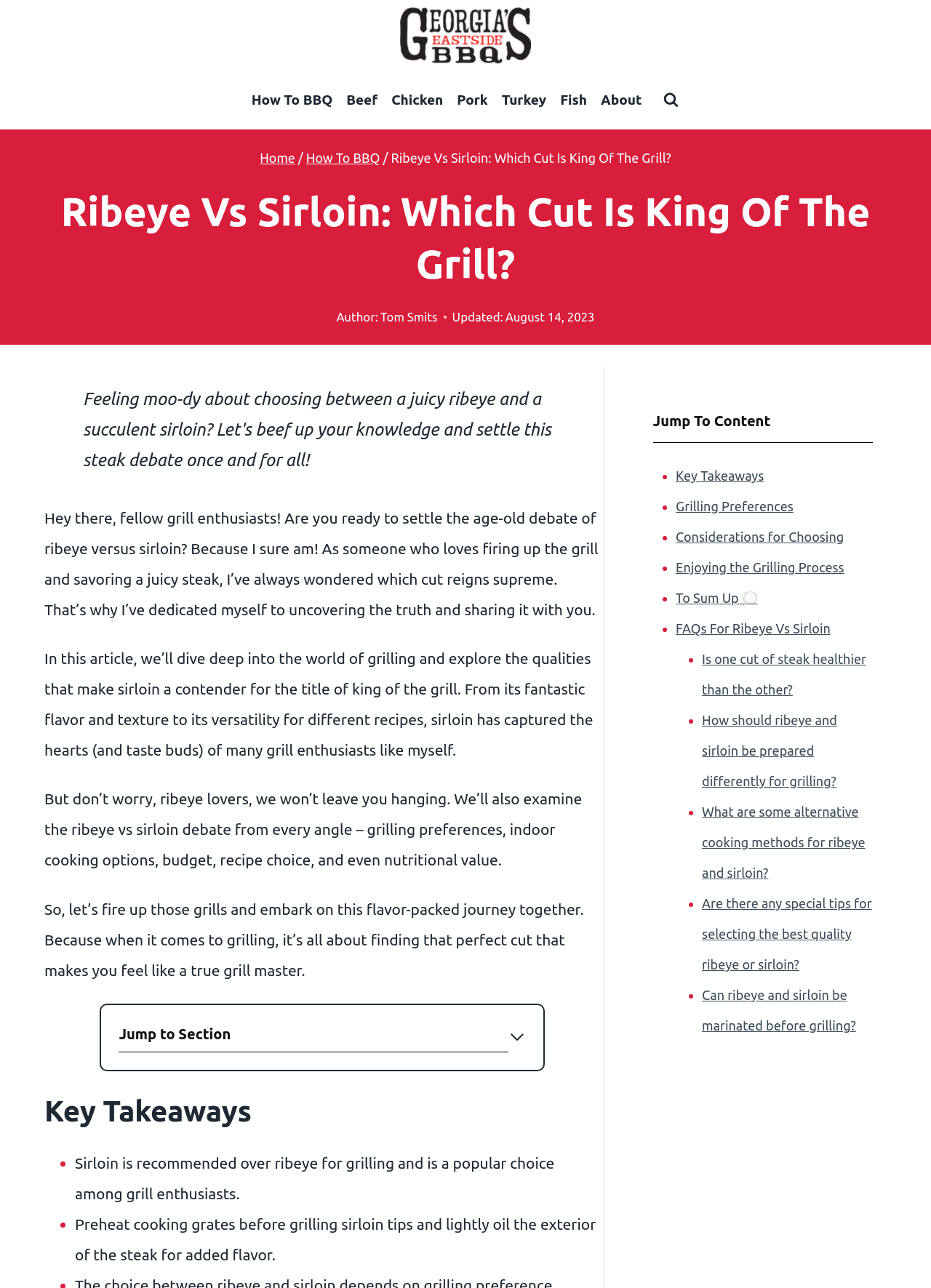Determine the bounding box coordinates for the clickable element required to fulfill the instruction: "View Search Form". Provide the coordinates as four float numbers between 0 and 1, i.e., [left, top, right, bottom].

[0.705, 0.066, 0.737, 0.09]